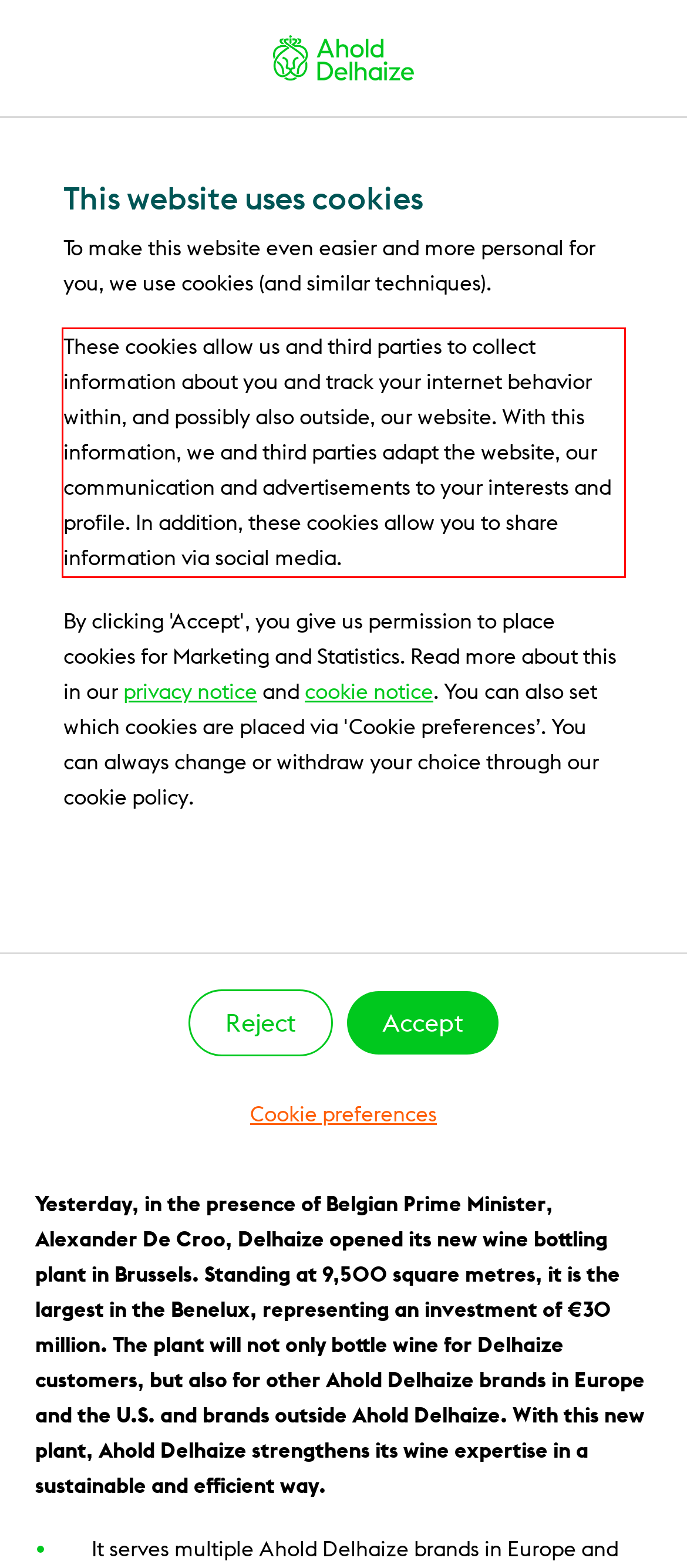Identify and transcribe the text content enclosed by the red bounding box in the given screenshot.

These cookies allow us and third parties to collect information about you and track your internet behavior within, and possibly also outside, our website. With this information, we and third parties adapt the website, our communication and advertisements to your interests and profile. In addition, these cookies allow you to share information via social media.